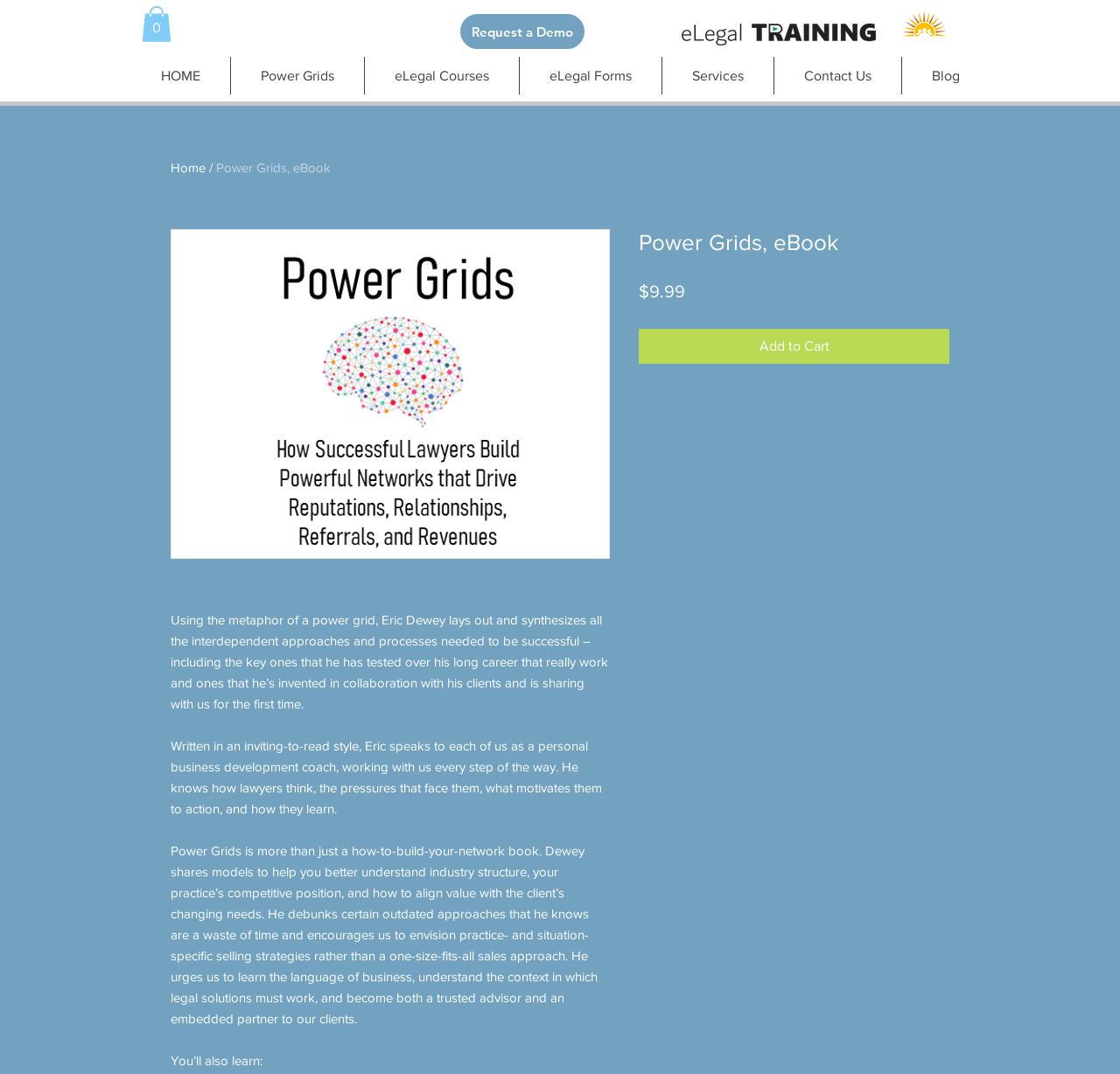Generate an in-depth caption that captures all aspects of the webpage.

The webpage is about Legal Marketing and Business Development Forms, Guides, and Checklists, with a focus on eLegal Training. At the top, there is a cart button with 0 items, accompanied by a search iframe and a "Request a Demo" link. To the right, there is a play button image and a Sun Logo image.

Below the top section, there is a navigation menu with links to "HOME", "Power Grids", "eLegal Courses", "eLegal Forms", "Services", "Contact Us", and "Blog". The "Blog" link has a dropdown menu with a "Home" link and a disabled link.

The main content of the page is about a book called "Power Grids, eBook" by Eric Dewey. There is a large image of the book cover, and a detailed description of the book's content, including its approach to business development and its focus on understanding industry structure and aligning value with client needs. The description is divided into several paragraphs, with headings and static text.

To the right of the book description, there is a section with the book's title, price ($9.99), and an "Add to Cart" button.